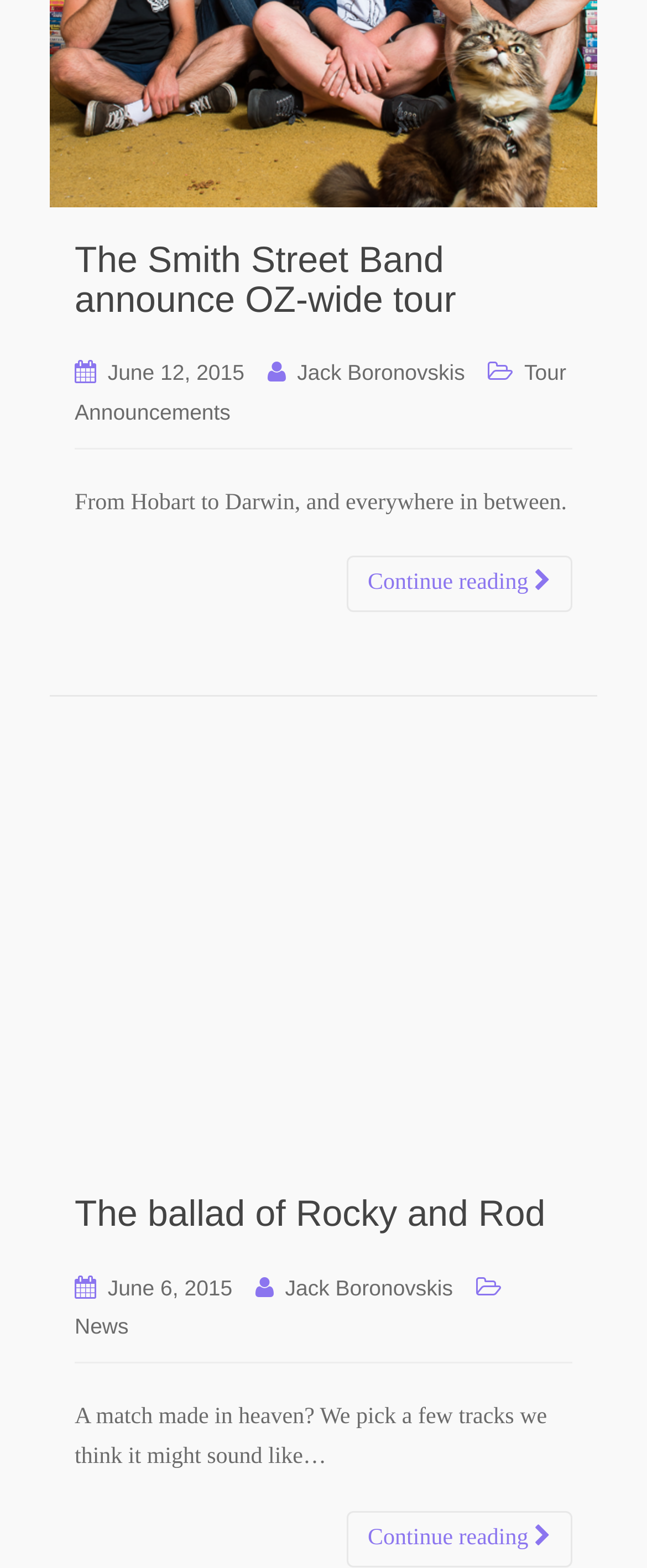How many links are below the first heading?
Please use the image to provide an in-depth answer to the question.

I counted the number of links below the first heading 'The Smith Street Band announce OZ-wide tour', which are 'The Smith Street Band announce OZ-wide tour', 'June 12, 2015', and 'Jack Boronovskis'. There are 3 links in total.